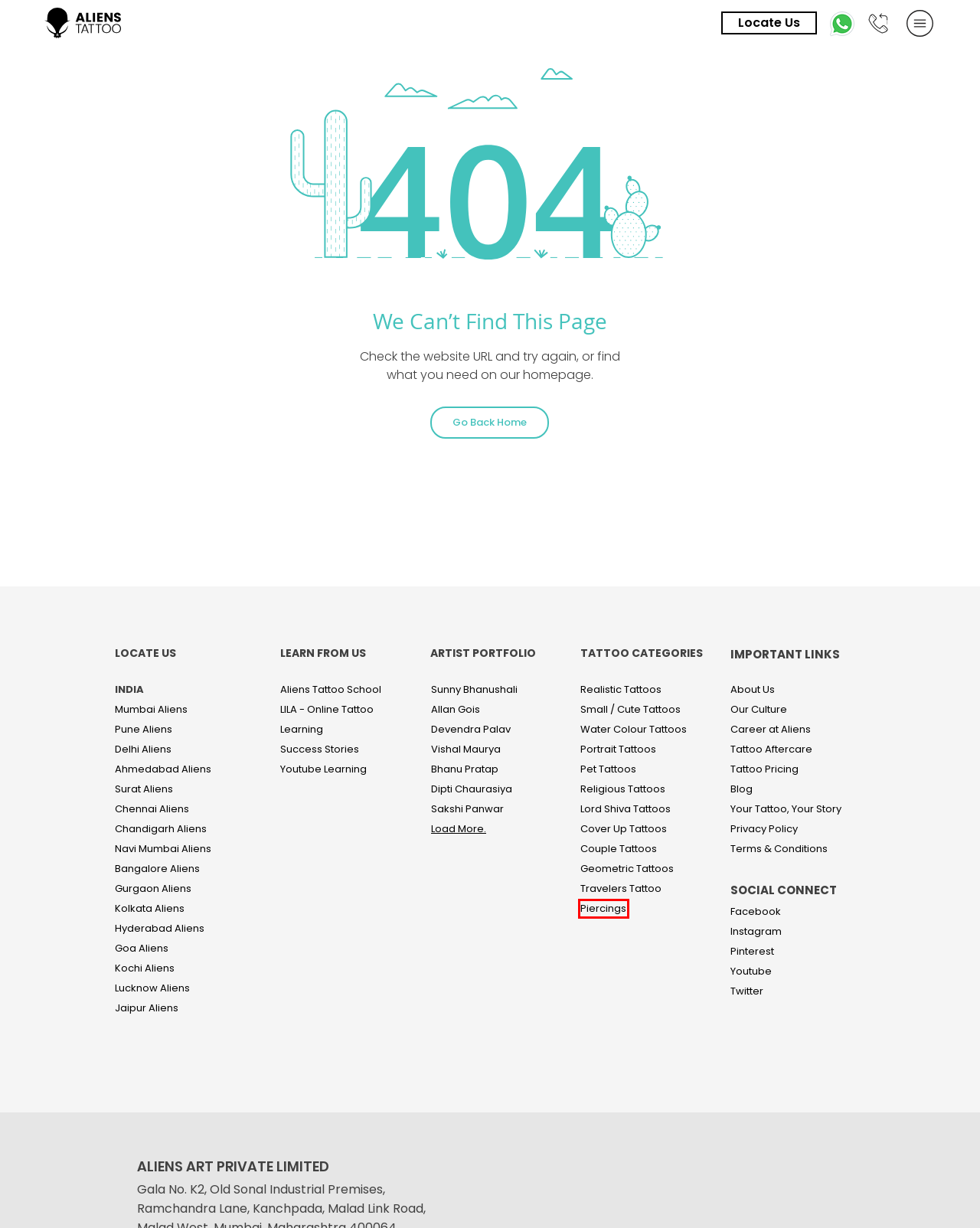Given a webpage screenshot with a red bounding box around a UI element, choose the webpage description that best matches the new webpage after clicking the element within the bounding box. Here are the candidates:
A. Student Success Stories | Aliens Tattoo Art School
B. Best Shiva, Mahakal & Mahadev Tattoo Designs | Aliens Tattoo
C. Best Tattoo Shop / Studio in Chandigarh | Aliens Tattoo
D. Premium Tattoos at Unbeatable Prices from Aliens Tattoo, India
E. About us | Aliens Tattoo Main
F. Best Tattoo Studio in Hyderabad | Aliens Tattoo Hyderabad
G. Premier Tattoo Studio with Top Artist in Delhi | Aliens Tattoo
H. Professional Piercing | Aliens Tattoo Studio, India

H